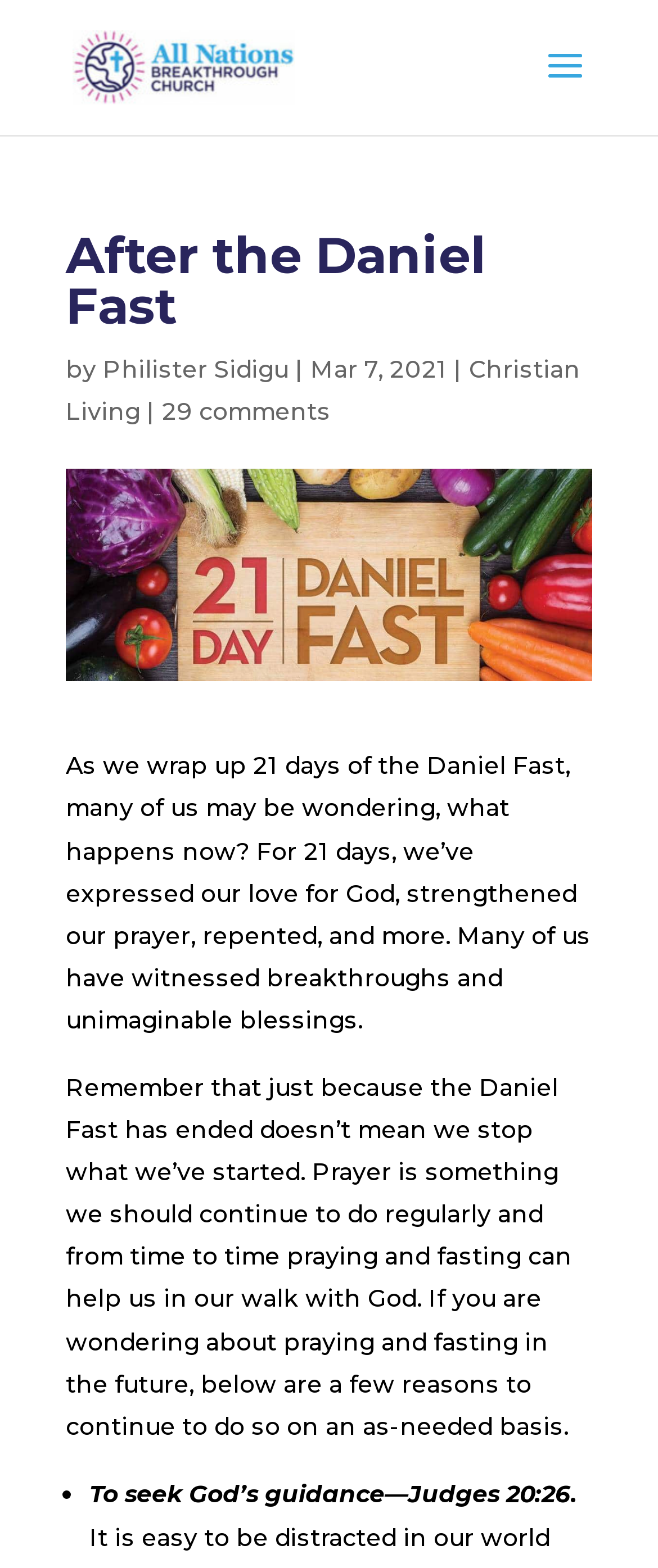When was the article published?
Please answer the question with a single word or phrase, referencing the image.

Mar 7, 2021